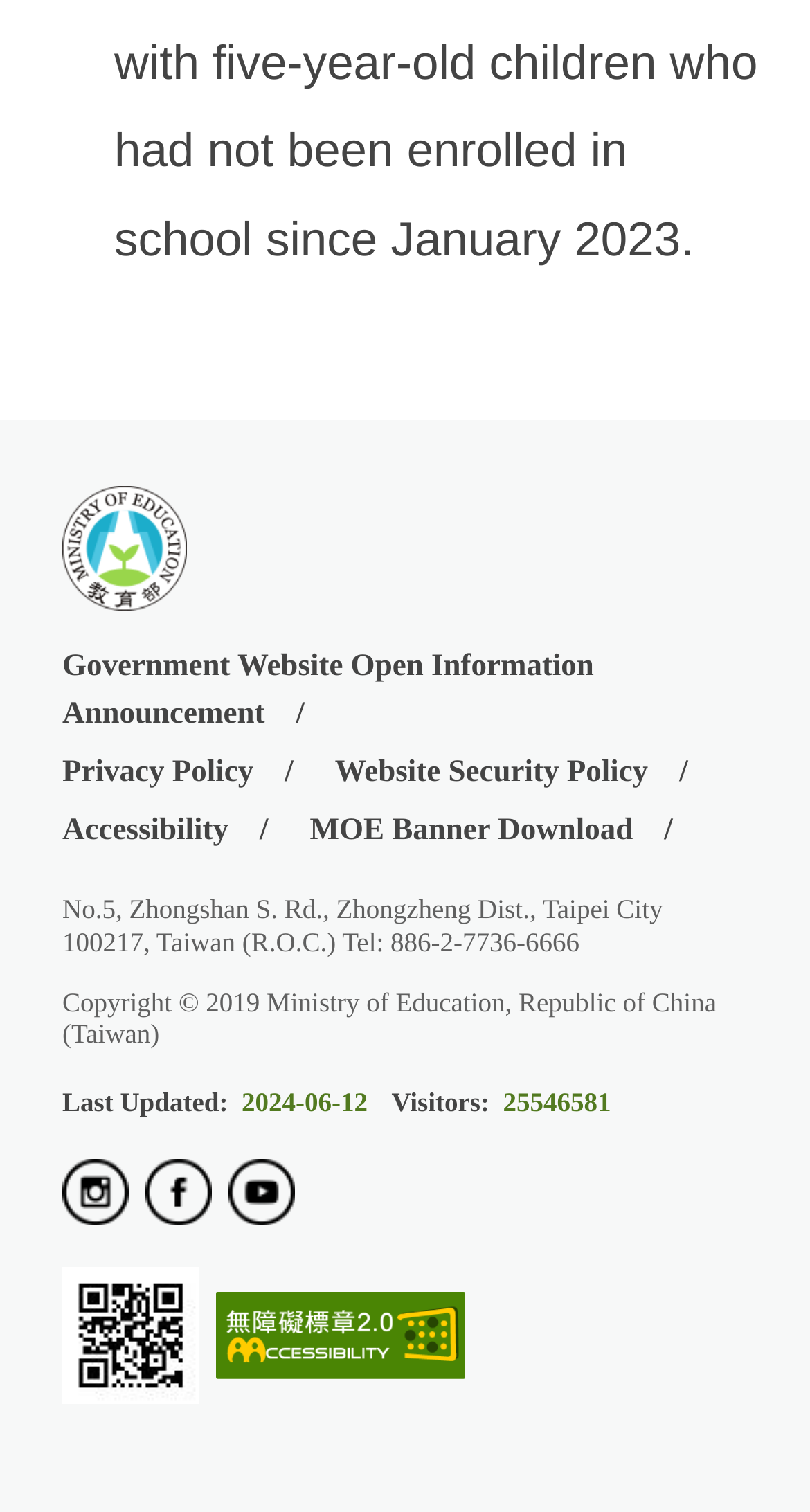Please specify the bounding box coordinates of the clickable region necessary for completing the following instruction: "View the Website Security Policy". The coordinates must consist of four float numbers between 0 and 1, i.e., [left, top, right, bottom].

[0.413, 0.496, 0.888, 0.528]